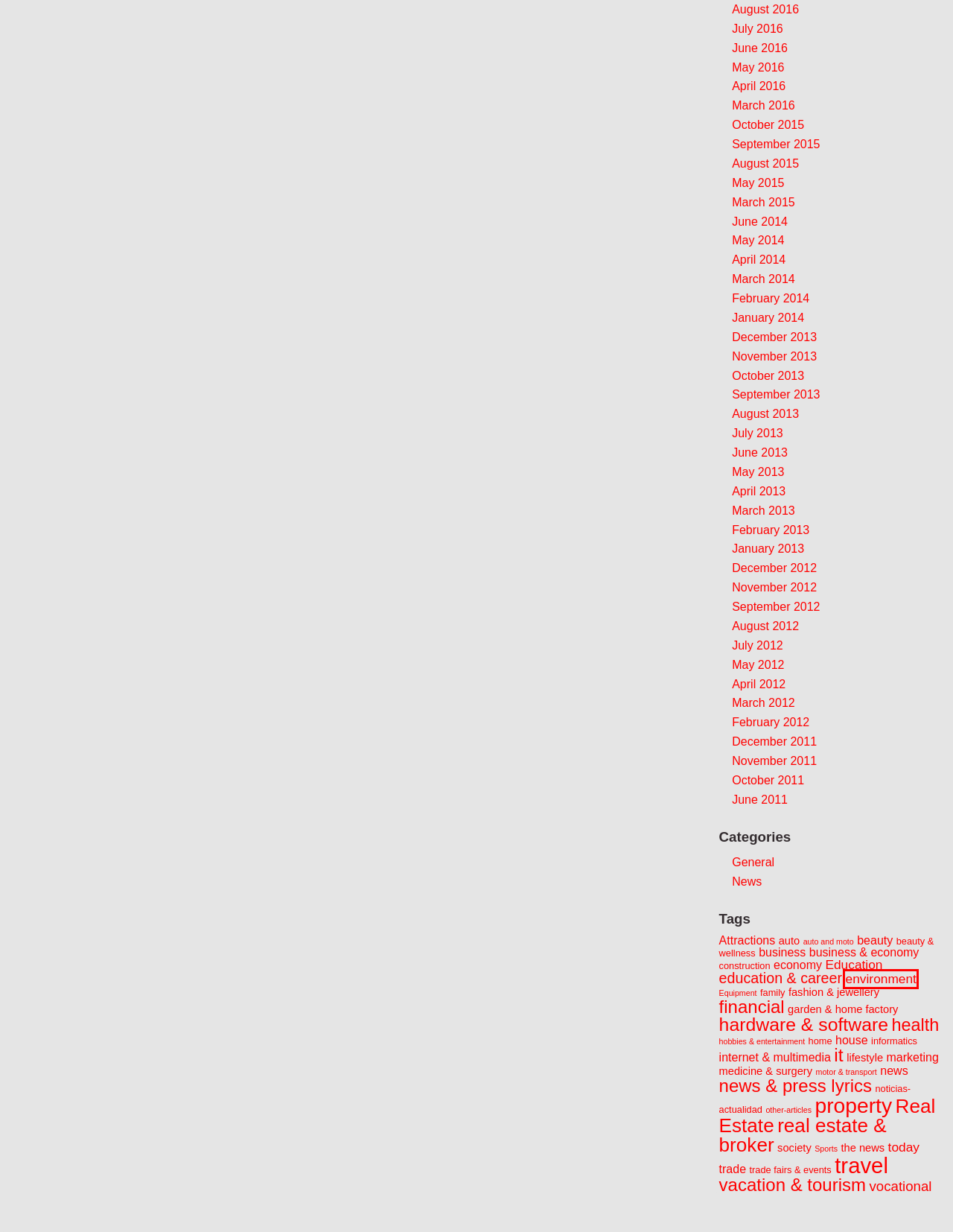Analyze the screenshot of a webpage with a red bounding box and select the webpage description that most accurately describes the new page resulting from clicking the element inside the red box. Here are the candidates:
A. trade | Realtors In Los Angeles
B. motor & transport | Realtors In Los Angeles
C. September | 2015 | Realtors In Los Angeles
D. home | Realtors In Los Angeles
E. environment | Realtors In Los Angeles
F. October | 2015 | Realtors In Los Angeles
G. Education | Realtors In Los Angeles
H. February | 2013 | Realtors In Los Angeles

E